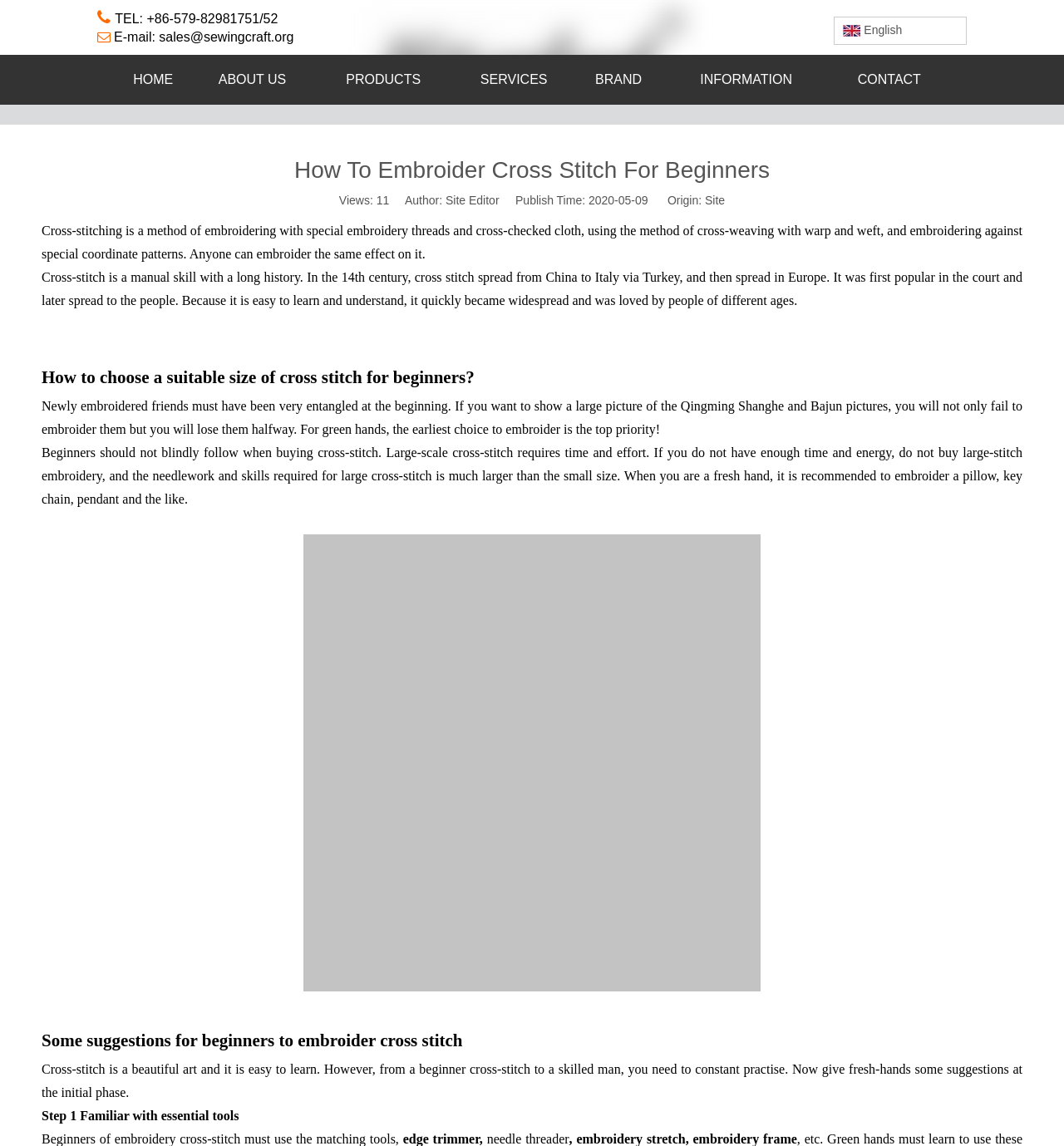What is the first step for beginners to embroider cross stitch?
Give a single word or phrase as your answer by examining the image.

Familiar with essential tools